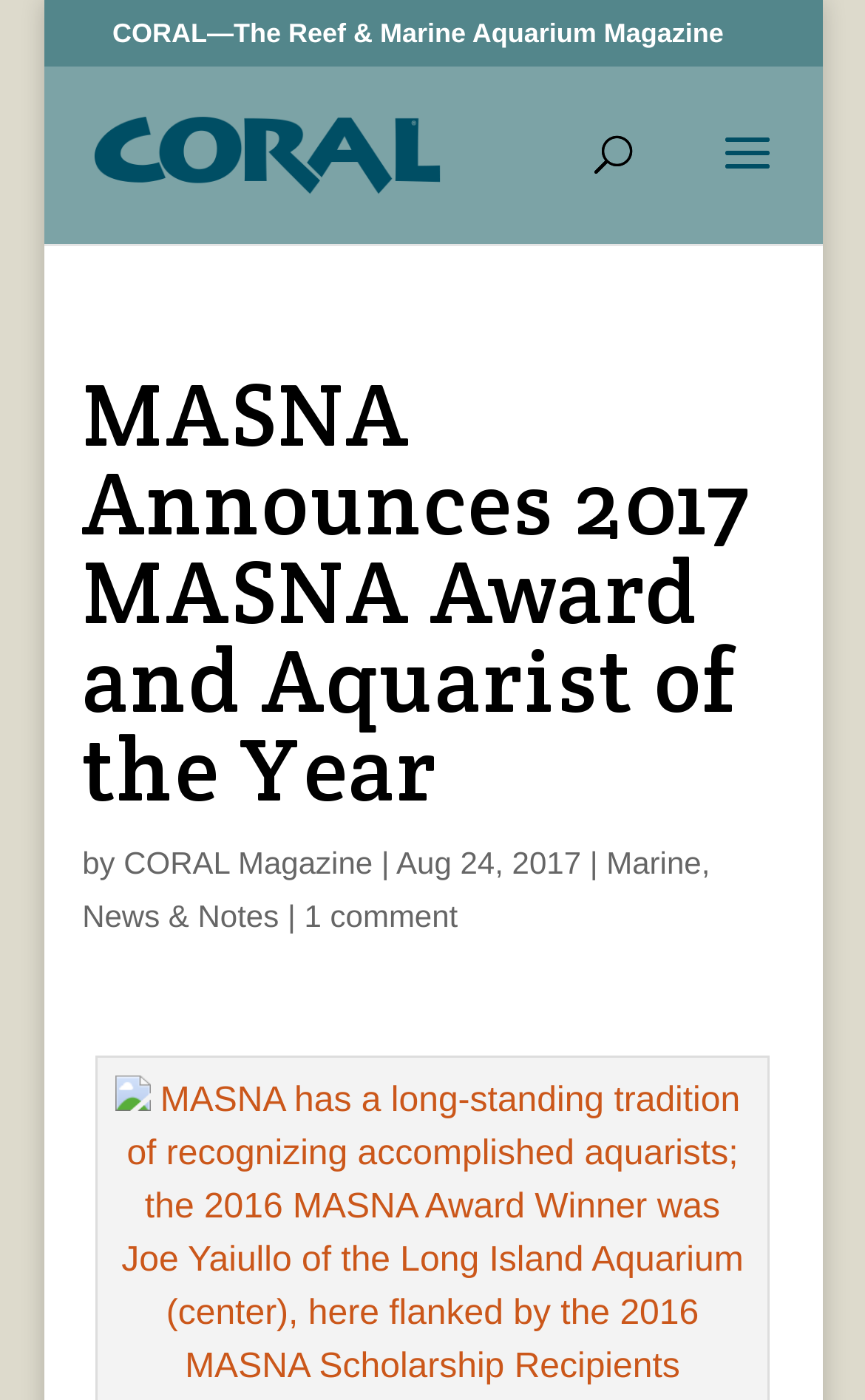How many comments does the article have?
Answer the question with a detailed explanation, including all necessary information.

The number of comments can be found at the bottom of the article, where it says '1 comment'.